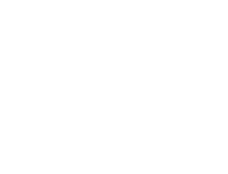Give a detailed account of the elements present in the image.

The image depicts a visually engaging and thought-provoking visual related to mental wellness, highlighted with the title "Fight-or-flight Response and PTSD: Getting Back into Your Body (+7 Tips)." This informative piece aims to provide insights and practical advice on managing the effects of PTSD through self-care and grounding techniques. It appears prominently alongside other similar topics, creating a theme of emotional recovery and self-awareness. The presentation suggests an inviting tone, encouraging readers to explore methods that resonate with them, emphasizing the personal journey toward healing and well-being. The image is attributed to "Mizuno," adding a touch of credibility and acknowledgment to the content.